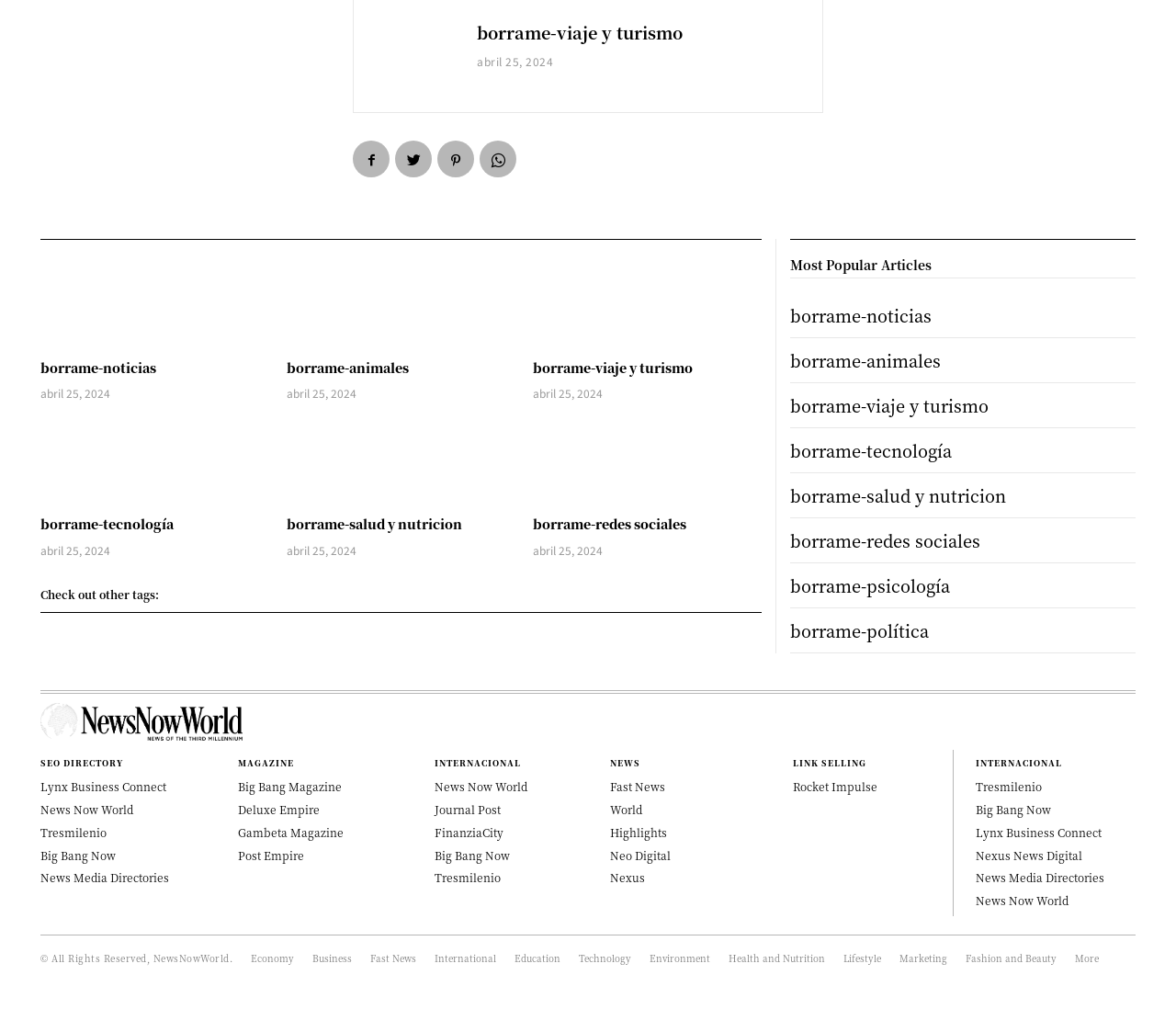Locate the bounding box coordinates of the region to be clicked to comply with the following instruction: "Explore the 'NEWS' section". The coordinates must be four float numbers between 0 and 1, in the form [left, top, right, bottom].

[0.519, 0.752, 0.545, 0.761]